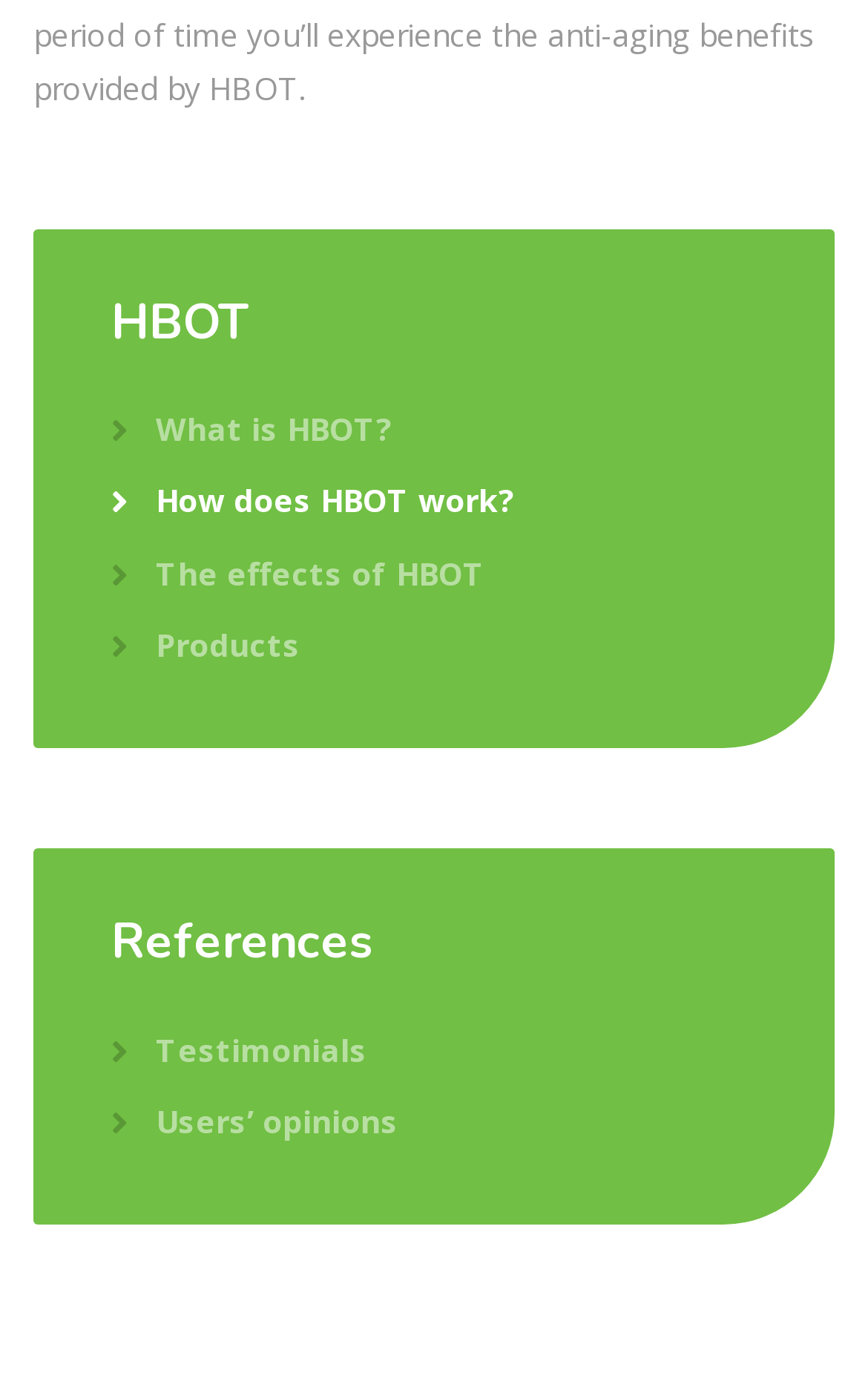Reply to the question below using a single word or brief phrase:
How many headings are there on the webpage?

2